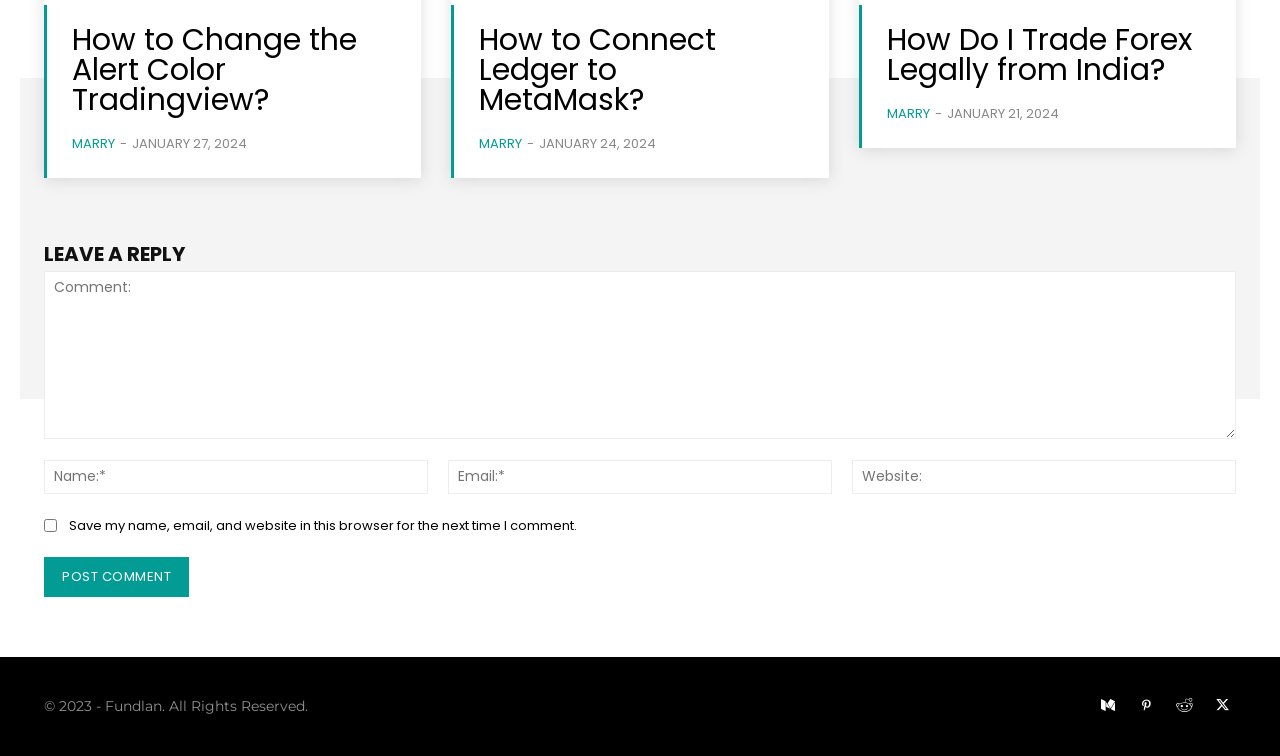How many social media links are present at the bottom of the webpage?
Using the details shown in the screenshot, provide a comprehensive answer to the question.

At the bottom of the webpage, there are four social media links represented by icons '', '', '', and ''.